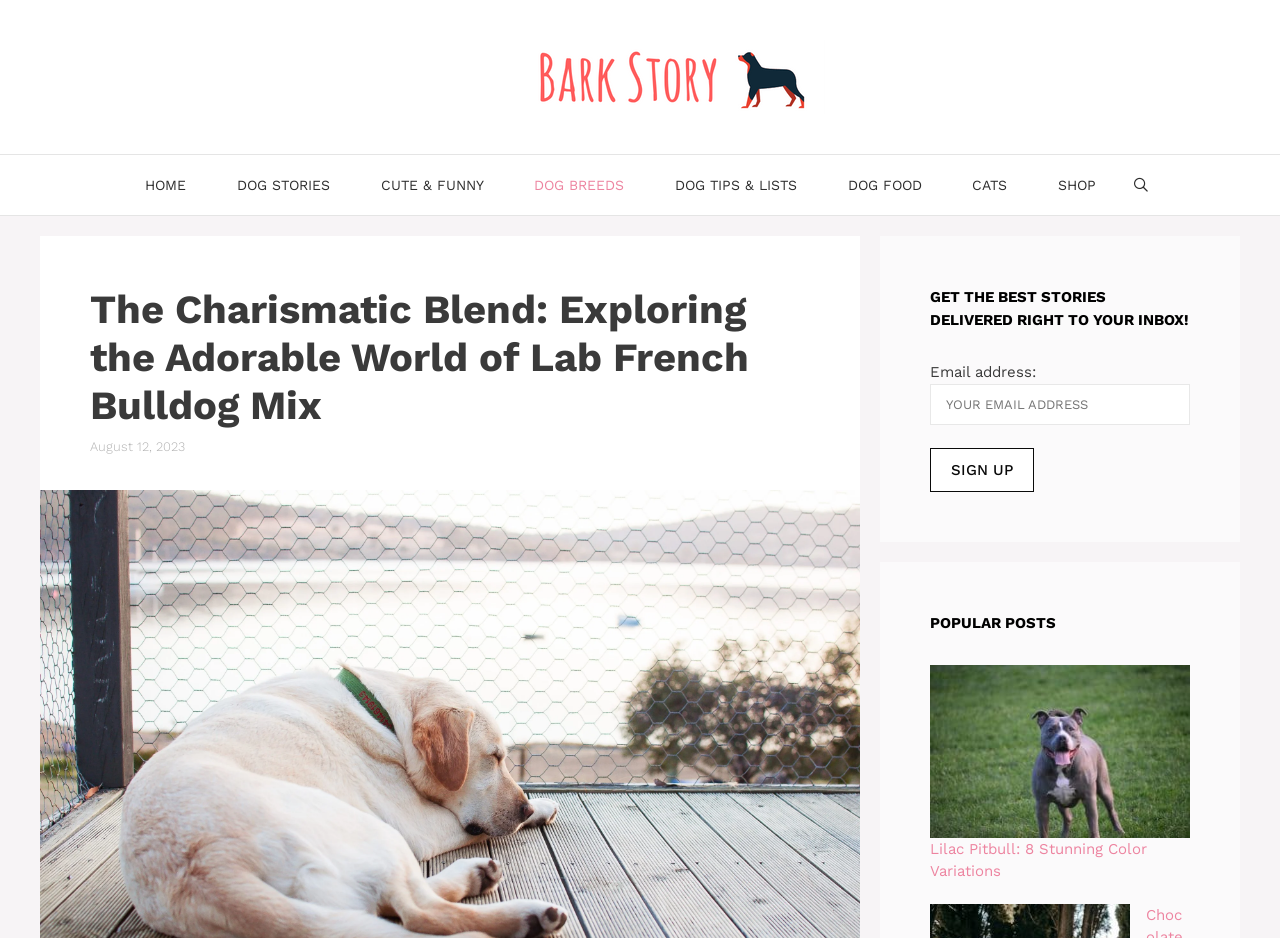Refer to the image and answer the question with as much detail as possible: What is the date of the article?

I found the date by looking at the time element within the header, which contains a static text element with the date 'August 12, 2023'.